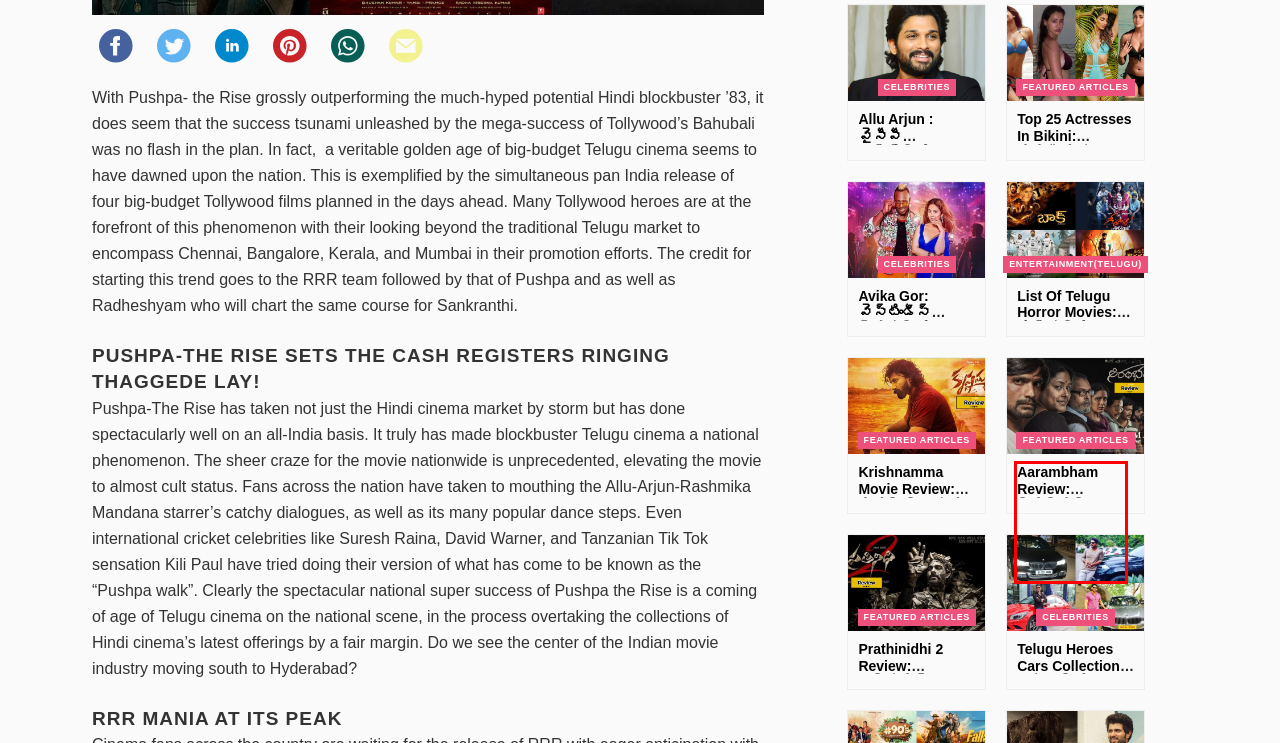Given a screenshot of a webpage with a red rectangle bounding box around a UI element, select the best matching webpage description for the new webpage that appears after clicking the highlighted element. The candidate descriptions are:
A. Allu Arjun : వైసీపీ ఎమ్మెల్యేకు మద్దతు పలికిన అల్లు అర్జున్.. పవన్‌ కళ్యాన్‌కు గట్టి షాక్!
B. Aarambham Review: థ్రిల్లింగ్‌ కథాంశంతో వచ్చిన ‘ఆరంభం’.. సినిమా ఎలా ఉందంటే?
C. Top 25 Actresses in Bikini: బికినీలో పంబ రేపుతున్న హీరోయిన్లు… చూసి తట్టుకునే దమ్ముందా?
D. Avika Gor: వెస్టిండీస్‌ ప్లేయర్‌తో చిందేసిన తెలుగు బ్యూటీ.. వీడియో వైరల్‌!
E. Celebrities
F. Krishnamma Movie Review: రివేంజ్‌ డ్రామాలో అదరగొట్టిన సత్యదేవ్‌… సినిమా ఎలా ఉందంటే?
G. List of Telugu Horror Movies: మిమ్మల్ని భయపెడుతూ నవ్వించే చిత్రాలు ఇవే!
H. Telugu Heroes Cars Collections: టాలీవుడ్‌లో ఏ హీరో దగ్గర ఎక్కువ కార్లు ఉన్నాయో తెలుసా?

B